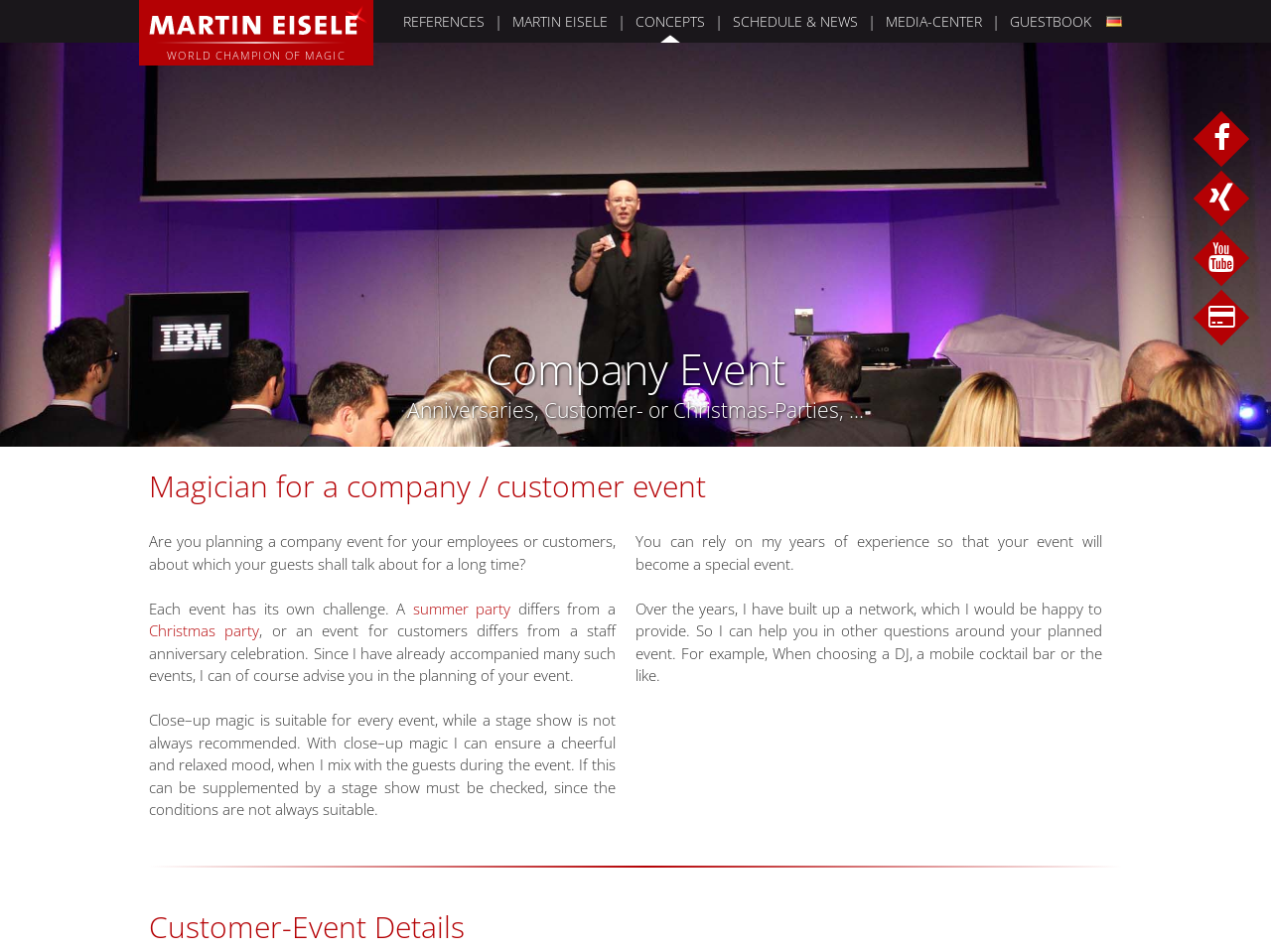Ascertain the bounding box coordinates for the UI element detailed here: "Christmas party". The coordinates should be provided as [left, top, right, bottom] with each value being a float between 0 and 1.

[0.117, 0.652, 0.204, 0.673]